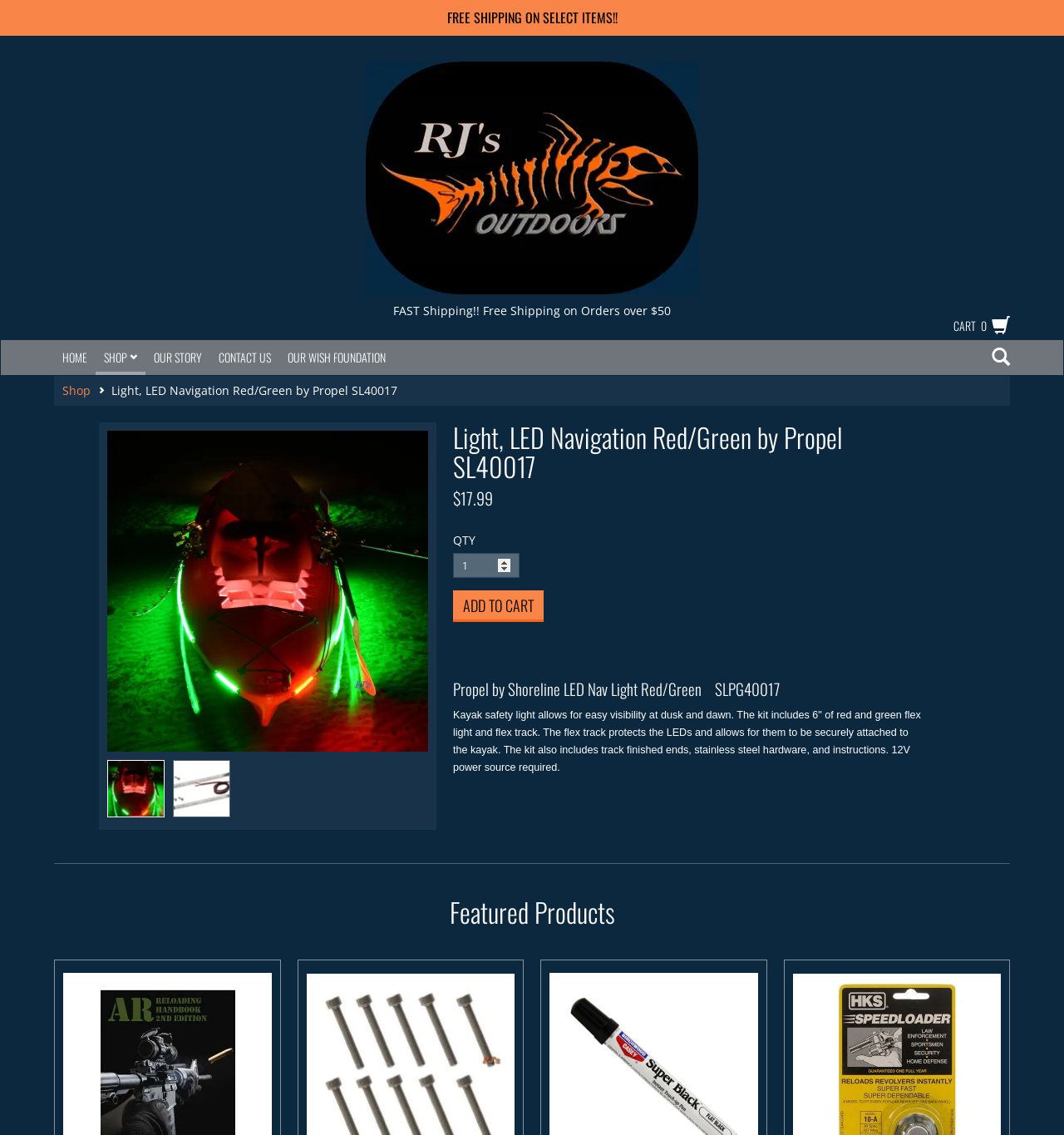Identify the coordinates of the bounding box for the element that must be clicked to accomplish the instruction: "Add to cart".

[0.426, 0.52, 0.511, 0.548]